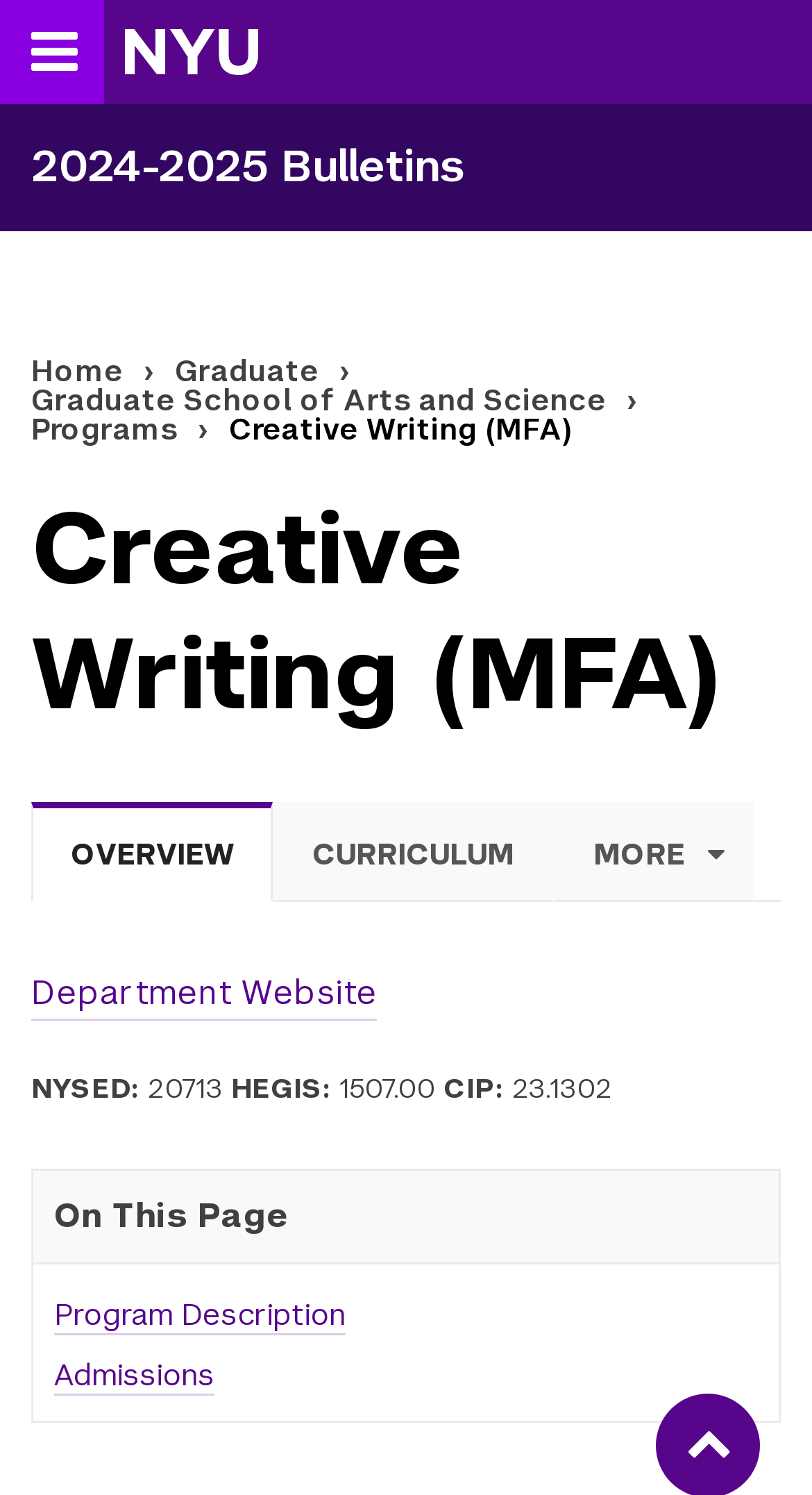Pinpoint the bounding box coordinates of the element you need to click to execute the following instruction: "Visit the NYU Homepage". The bounding box should be represented by four float numbers between 0 and 1, in the format [left, top, right, bottom].

[0.154, 0.02, 0.679, 0.05]